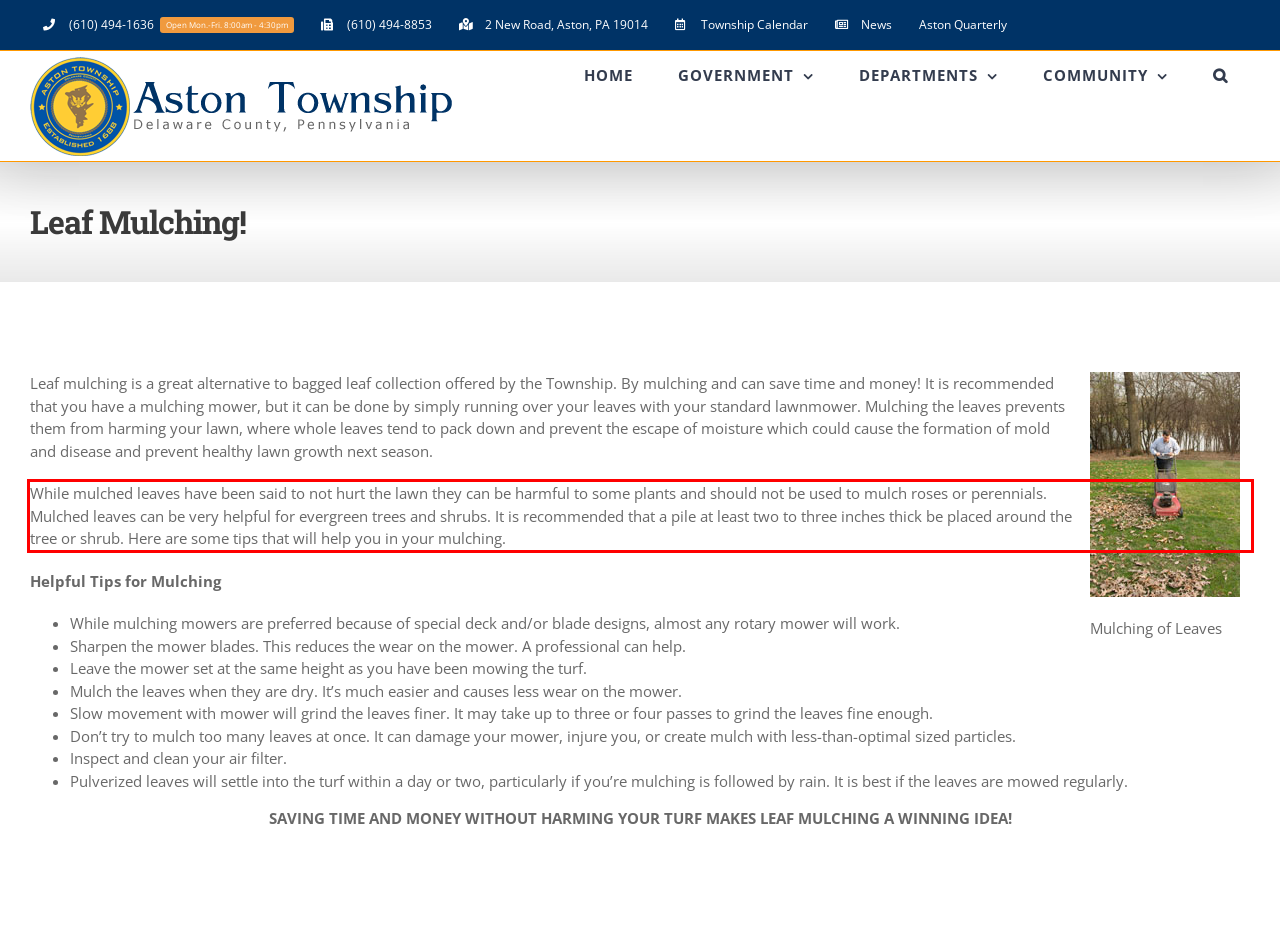You are provided with a screenshot of a webpage containing a red bounding box. Please extract the text enclosed by this red bounding box.

While mulched leaves have been said to not hurt the lawn they can be harmful to some plants and should not be used to mulch roses or perennials. Mulched leaves can be very helpful for evergreen trees and shrubs. It is recommended that a pile at least two to three inches thick be placed around the tree or shrub. Here are some tips that will help you in your mulching.